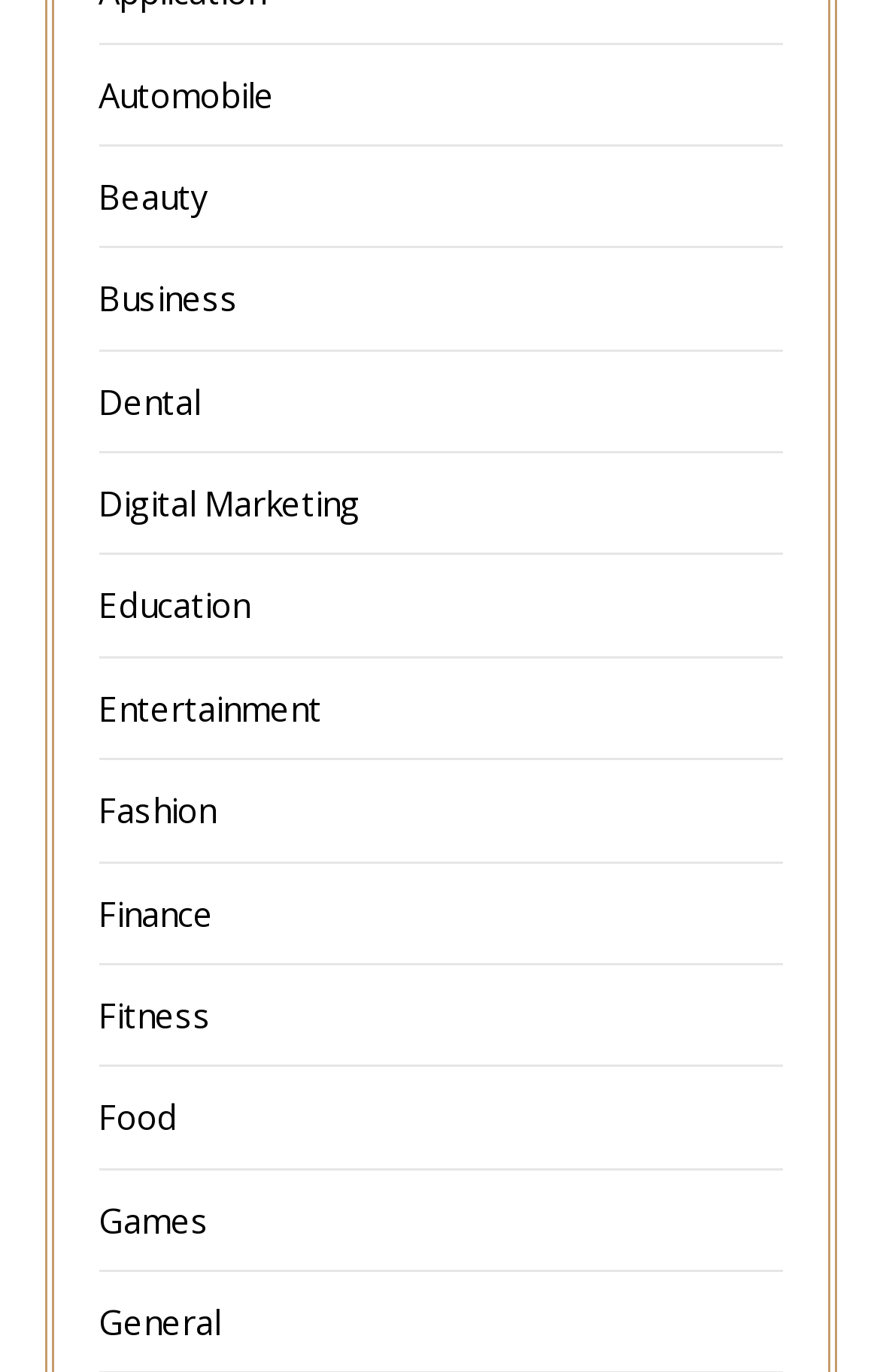Provide the bounding box coordinates of the area you need to click to execute the following instruction: "Browse Fashion".

[0.112, 0.574, 0.245, 0.607]